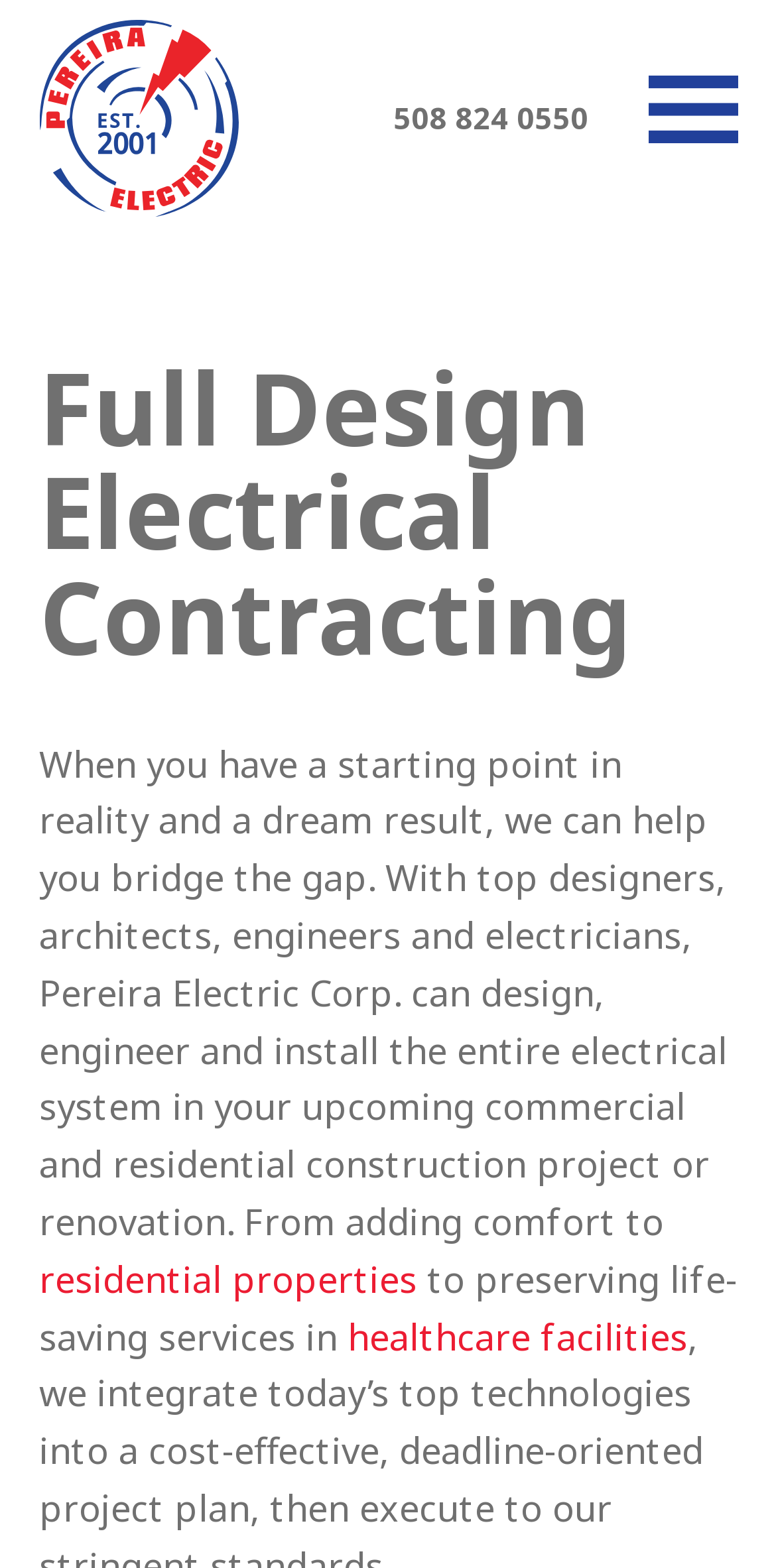Find the bounding box coordinates for the HTML element specified by: "healthcare facilities".

[0.447, 0.837, 0.886, 0.867]